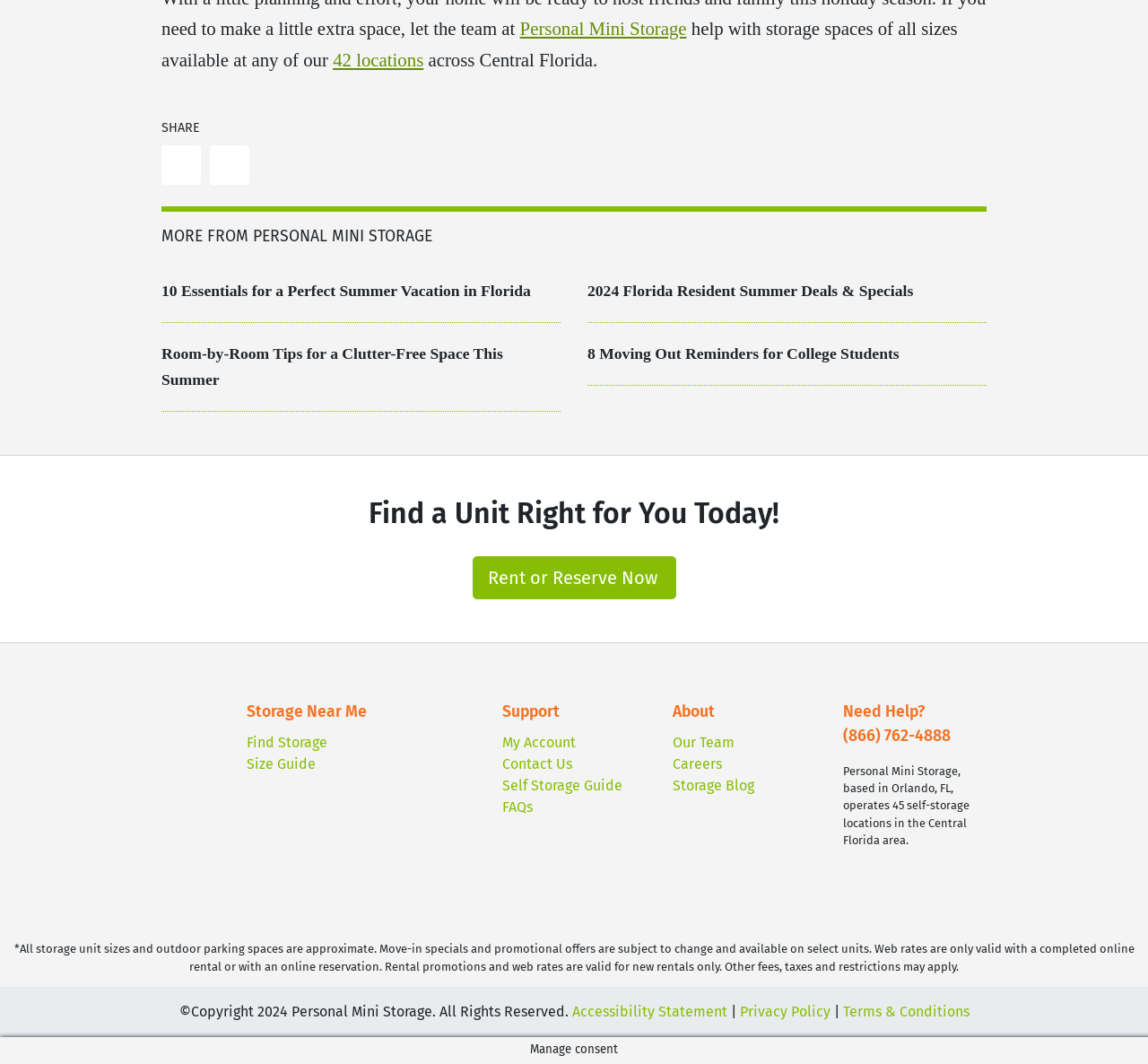Determine the bounding box coordinates for the UI element matching this description: "Rent or Reserve Now".

[0.411, 0.523, 0.589, 0.564]